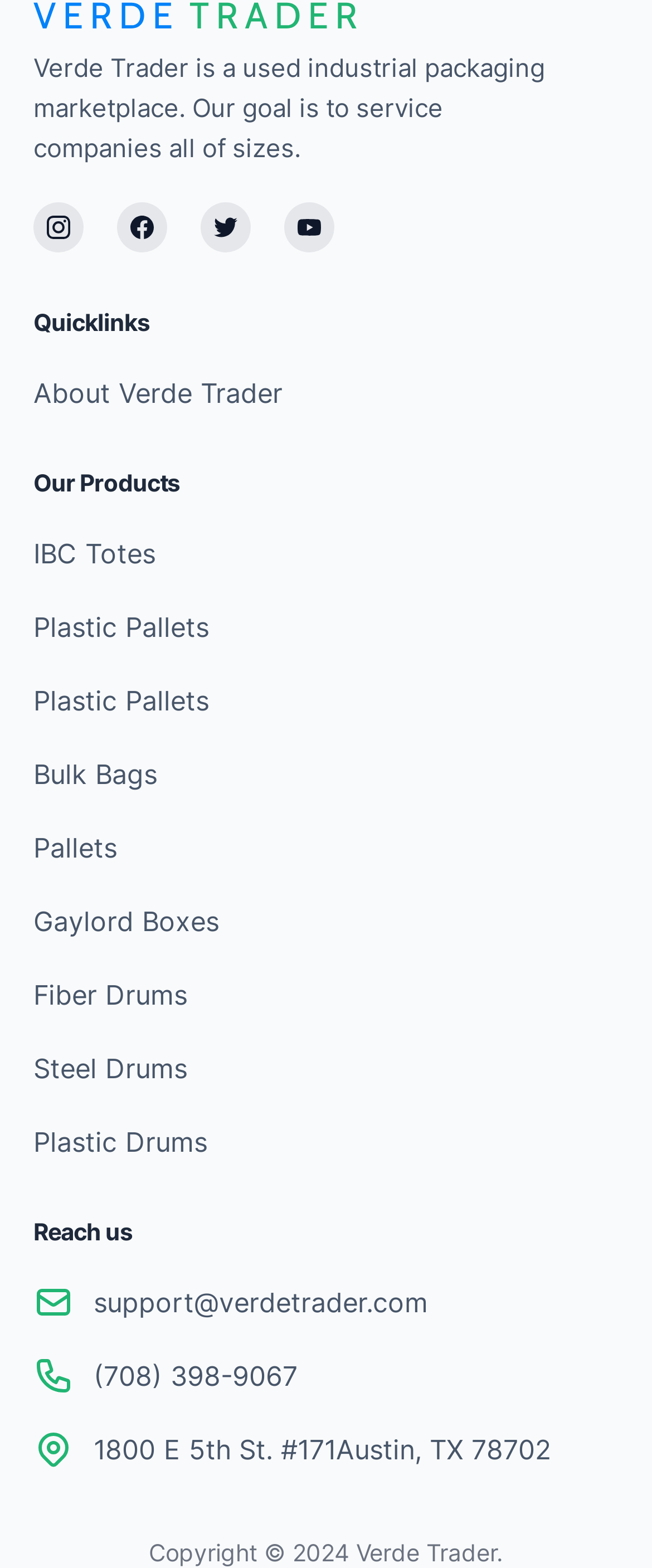Determine the bounding box coordinates for the area that should be clicked to carry out the following instruction: "Visit the Instagram page".

[0.051, 0.129, 0.128, 0.161]